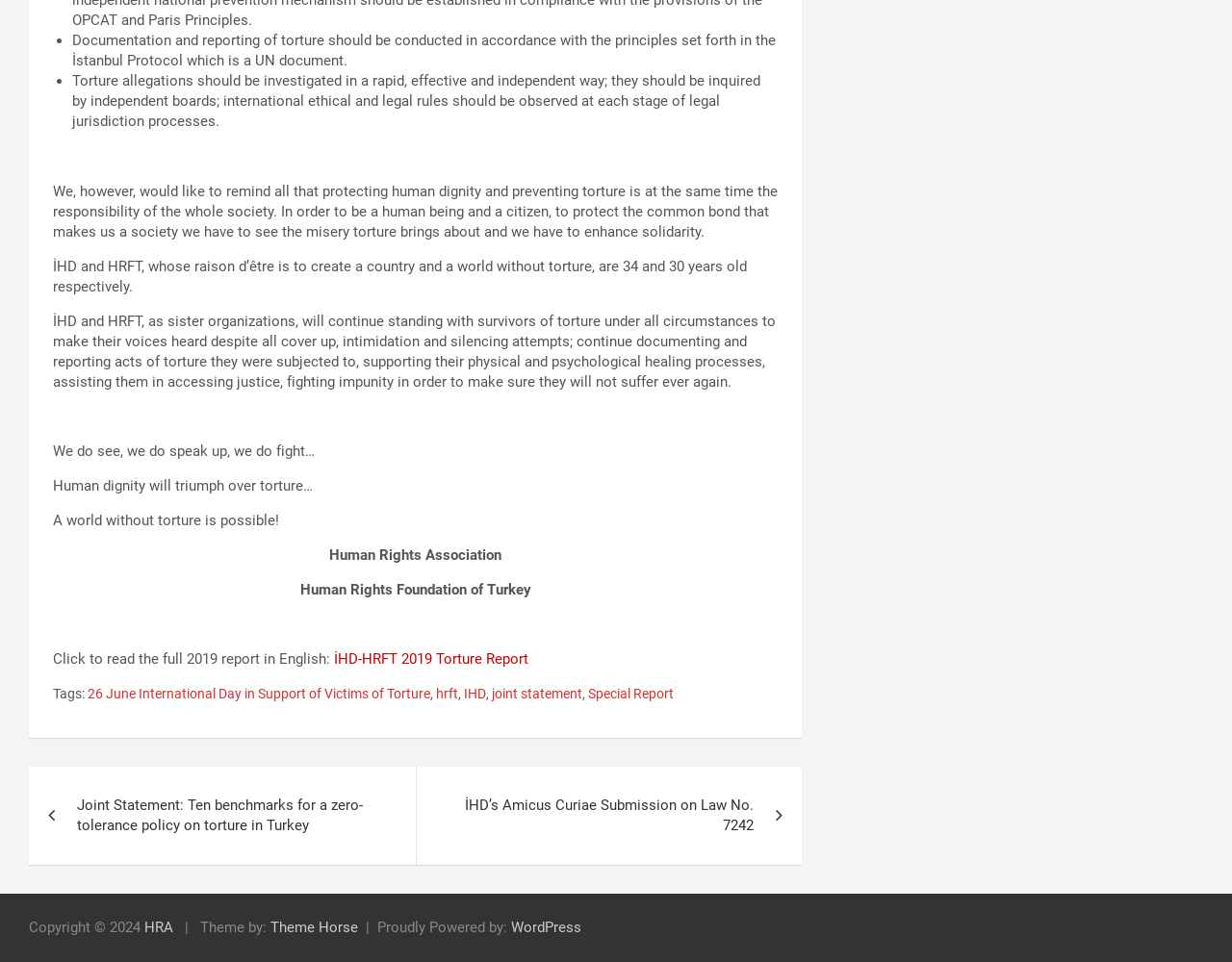Pinpoint the bounding box coordinates of the clickable area necessary to execute the following instruction: "Click to read the full 2019 report in English:". The coordinates should be given as four float numbers between 0 and 1, namely [left, top, right, bottom].

[0.043, 0.676, 0.271, 0.694]